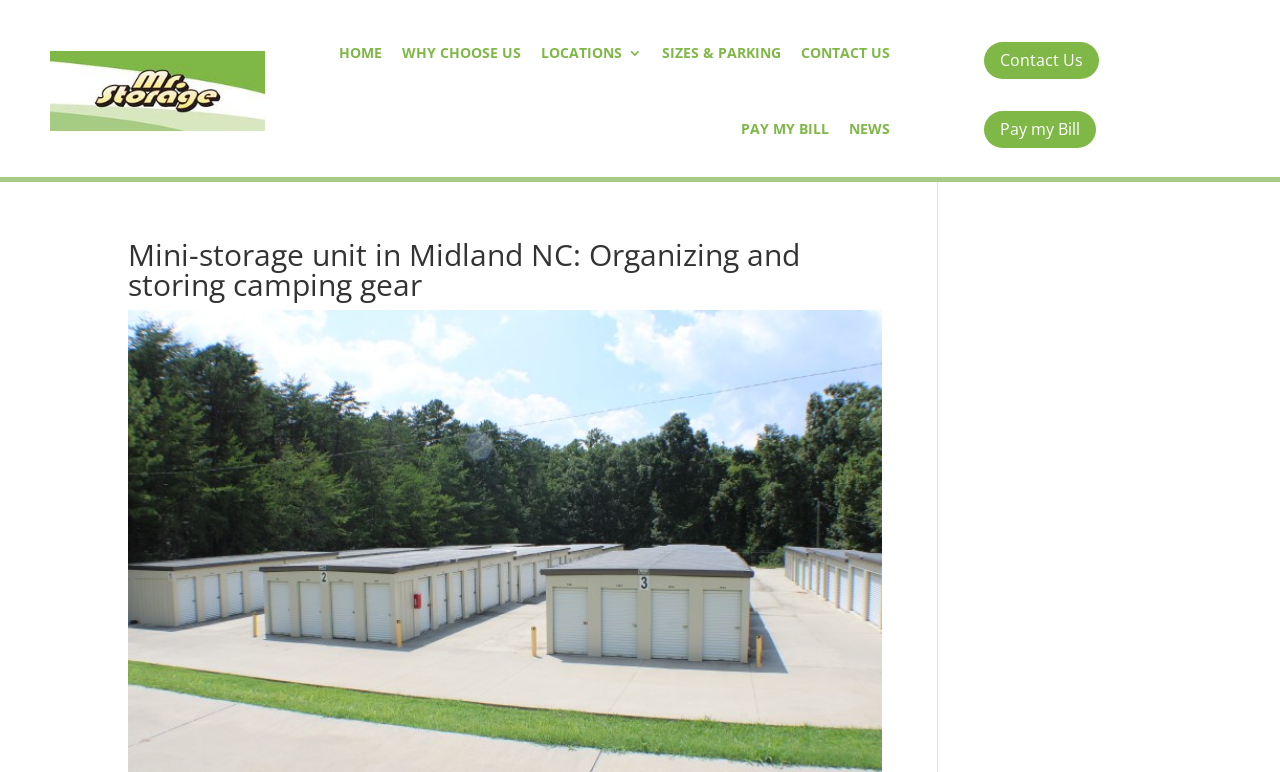Find the bounding box coordinates for the area that should be clicked to accomplish the instruction: "go to home page".

[0.265, 0.019, 0.298, 0.118]